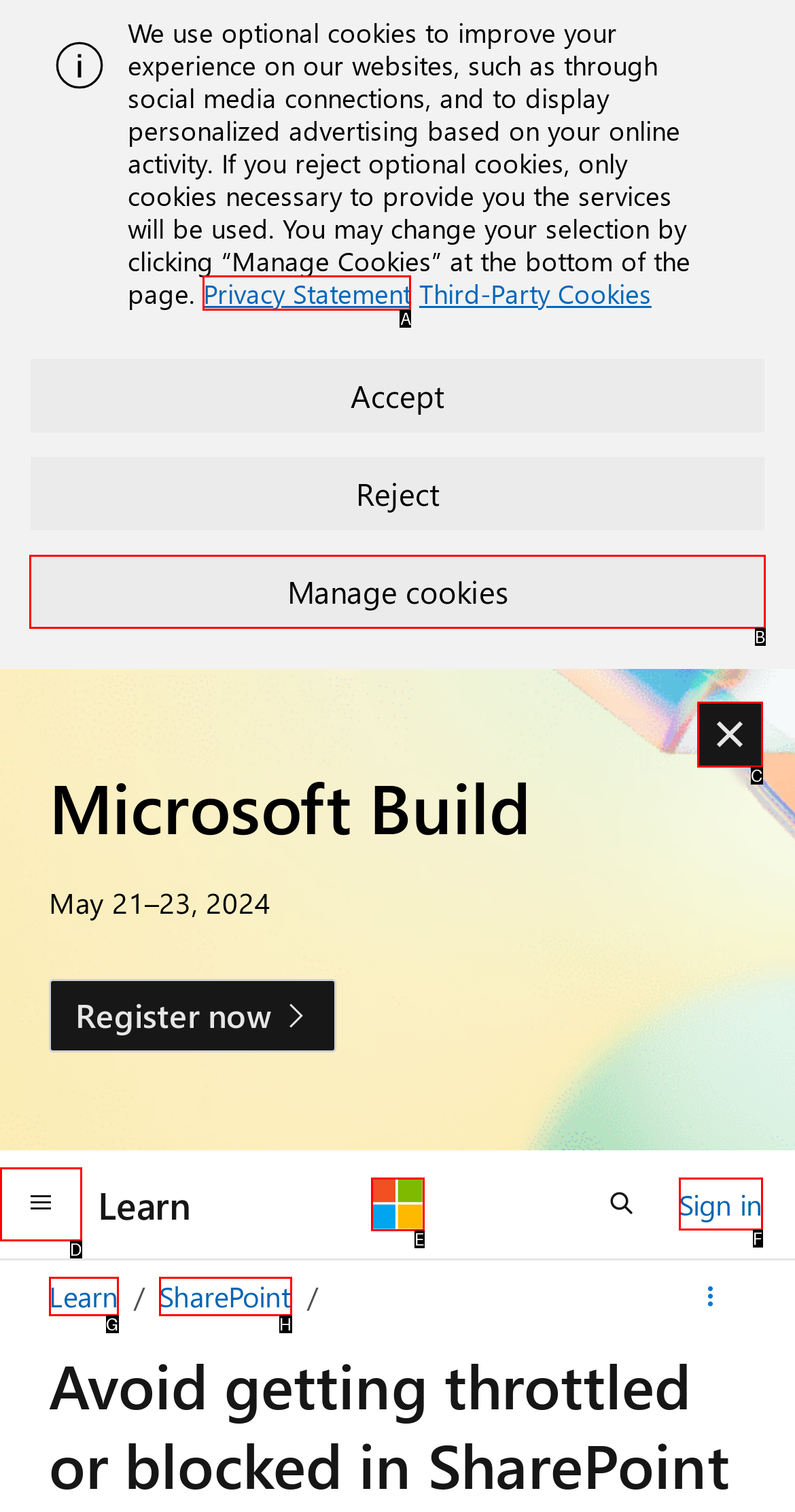Based on the given description: title="Hardware Asylum, Computer Hardware Review", determine which HTML element is the best match. Respond with the letter of the chosen option.

None